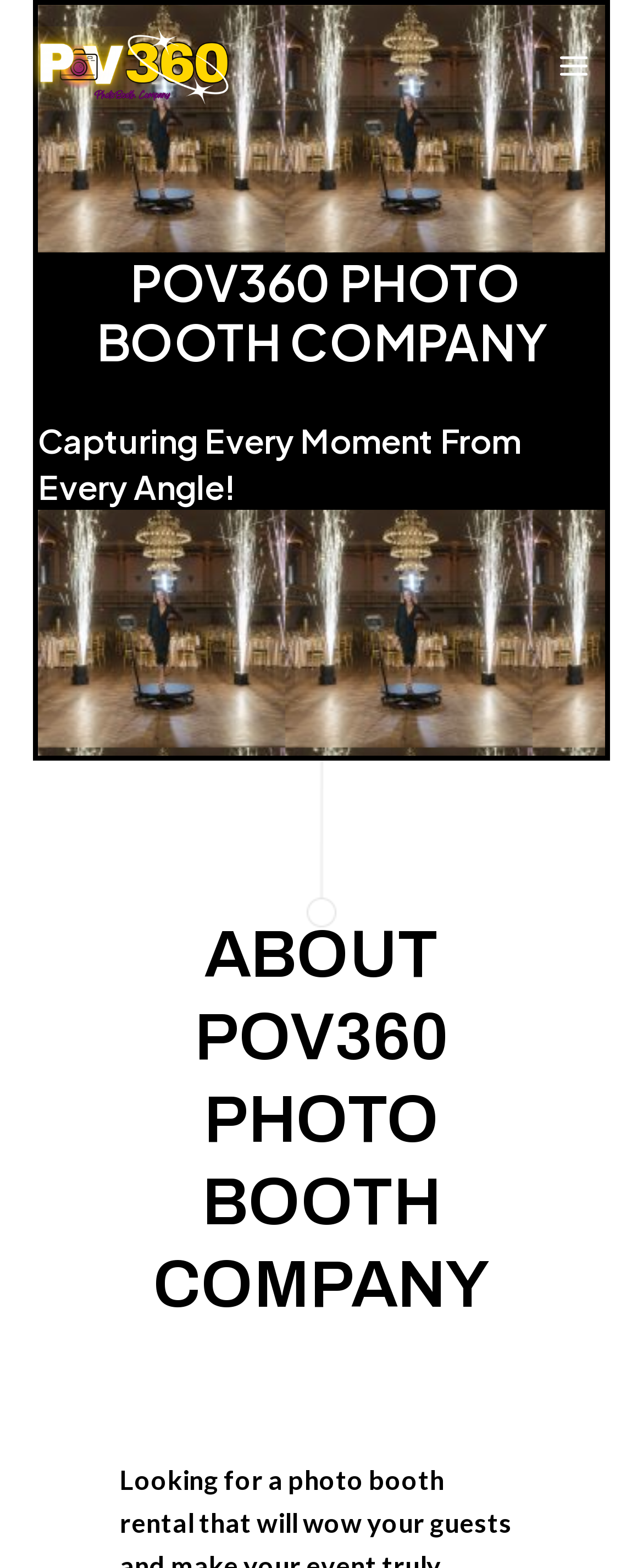Deliver a detailed narrative of the webpage's visual and textual elements.

The webpage is about POV360 Photo Booth Company, with a prominent heading at the top center of the page that reads "POV360 PHOTO BOOTH COMPANY". Below this heading, there is a subheading that spans almost the entire width of the page, stating "Capturing Every Moment From Every Angle!".

On the top left of the page, there is a link to "Overhead 360 Photo Booth", accompanied by a small image with the same name. This link and image are positioned relatively close to the top edge of the page.

At the top right corner of the page, there is a button labeled "Main Menu", which is accompanied by a small image. This button is positioned near the top edge of the page and is slightly to the right of center.

Further down the page, there is another heading that reads "ABOUT POV360 PHOTO BOOTH COMPANY", which is positioned roughly in the middle of the page.